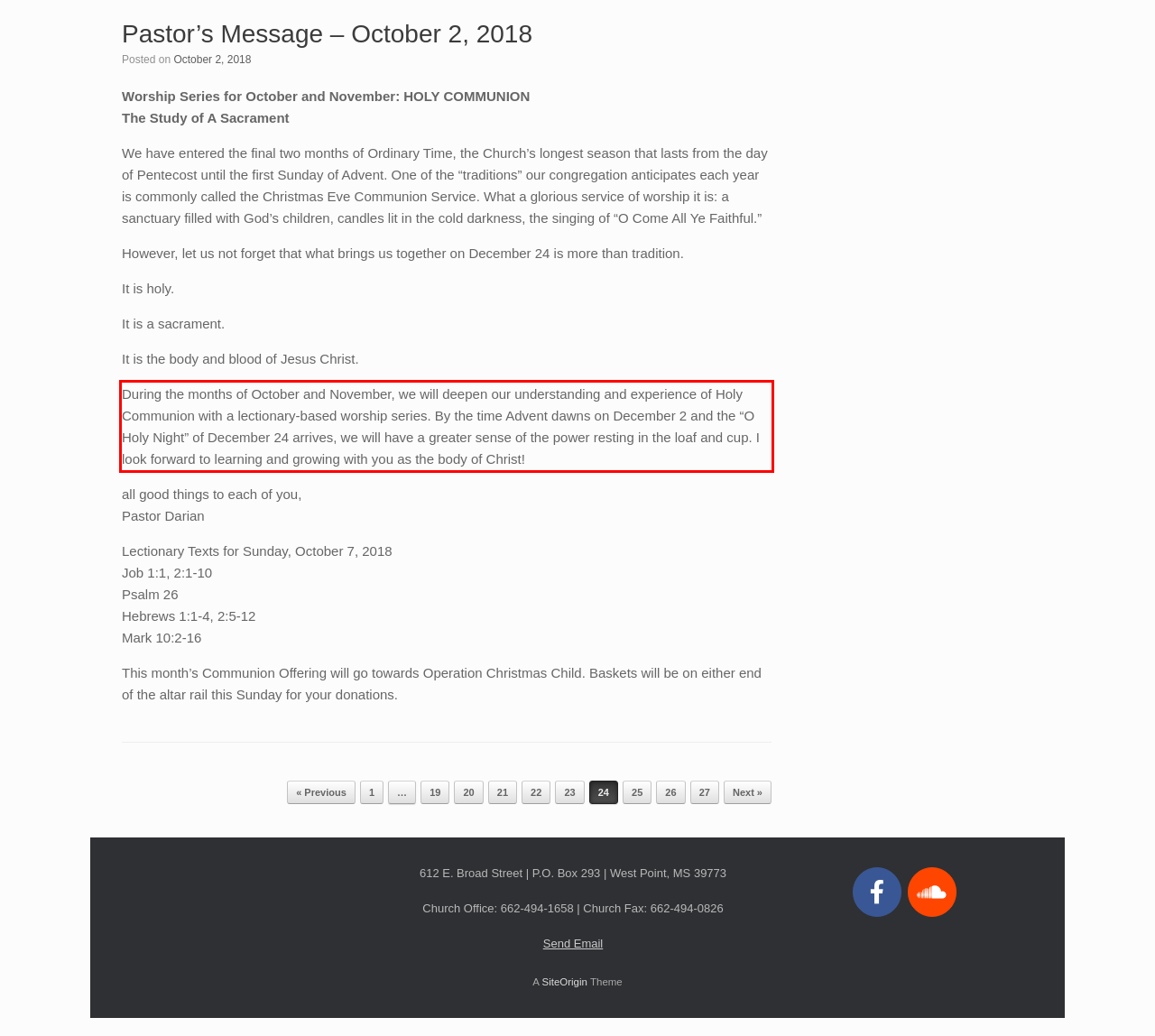Within the screenshot of the webpage, locate the red bounding box and use OCR to identify and provide the text content inside it.

During the months of October and November, we will deepen our understanding and experience of Holy Communion with a lectionary-based worship series. By the time Advent dawns on December 2 and the “O Holy Night” of December 24 arrives, we will have a greater sense of the power resting in the loaf and cup. I look forward to learning and growing with you as the body of Christ!